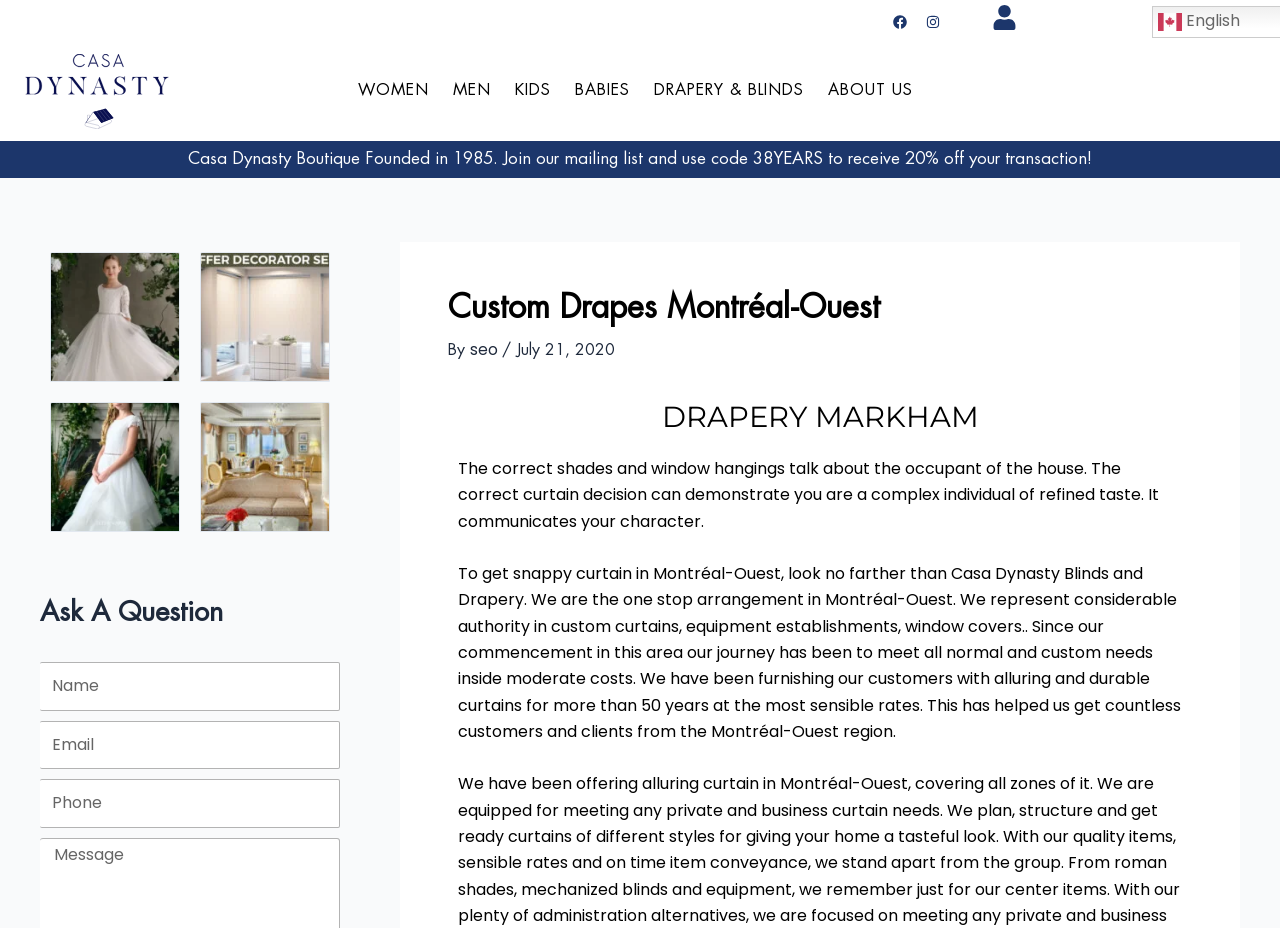Can you find the bounding box coordinates for the element that needs to be clicked to execute this instruction: "Toggle WOMEN menu"? The coordinates should be given as four float numbers between 0 and 1, i.e., [left, top, right, bottom].

[0.27, 0.074, 0.345, 0.121]